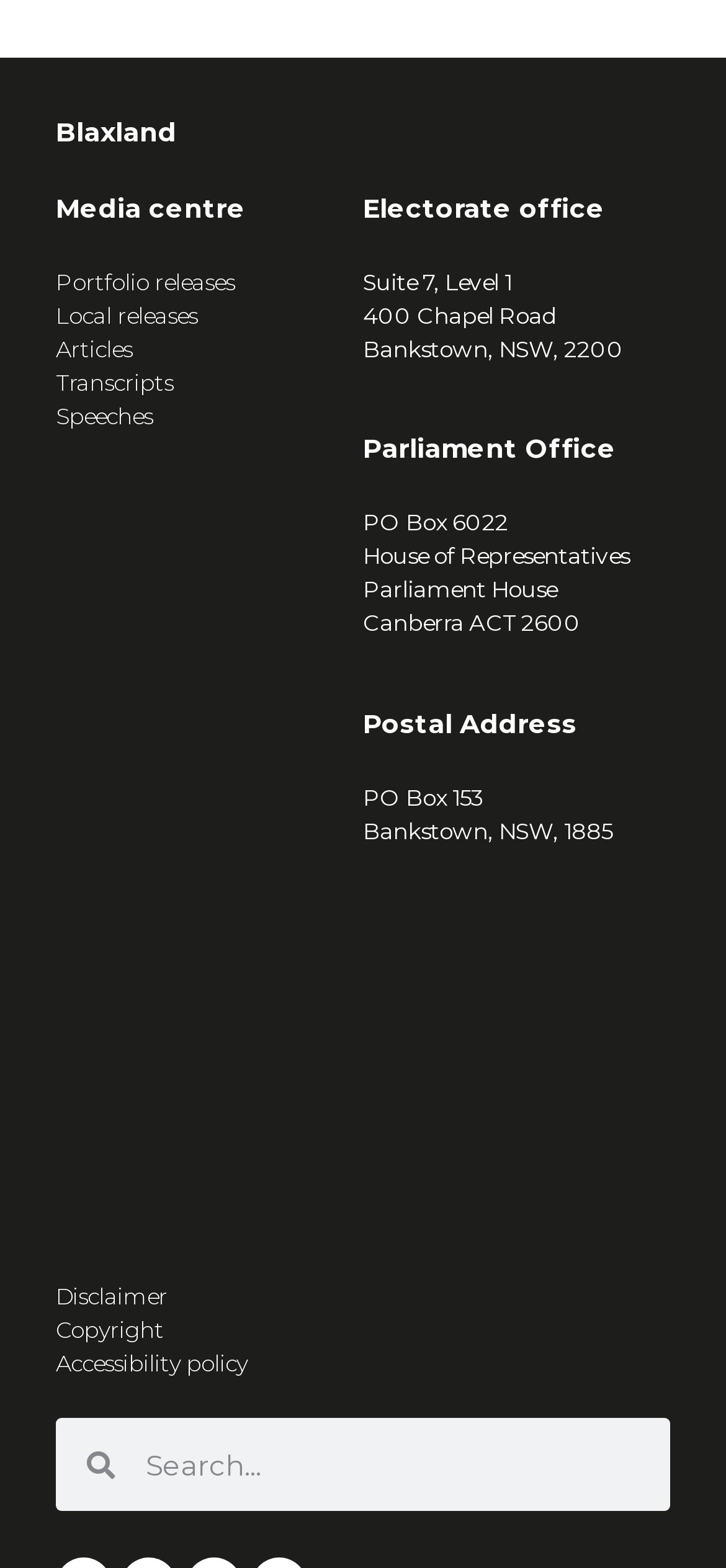Please identify the bounding box coordinates of the element's region that needs to be clicked to fulfill the following instruction: "View the disclaimer". The bounding box coordinates should consist of four float numbers between 0 and 1, i.e., [left, top, right, bottom].

[0.077, 0.817, 0.923, 0.838]